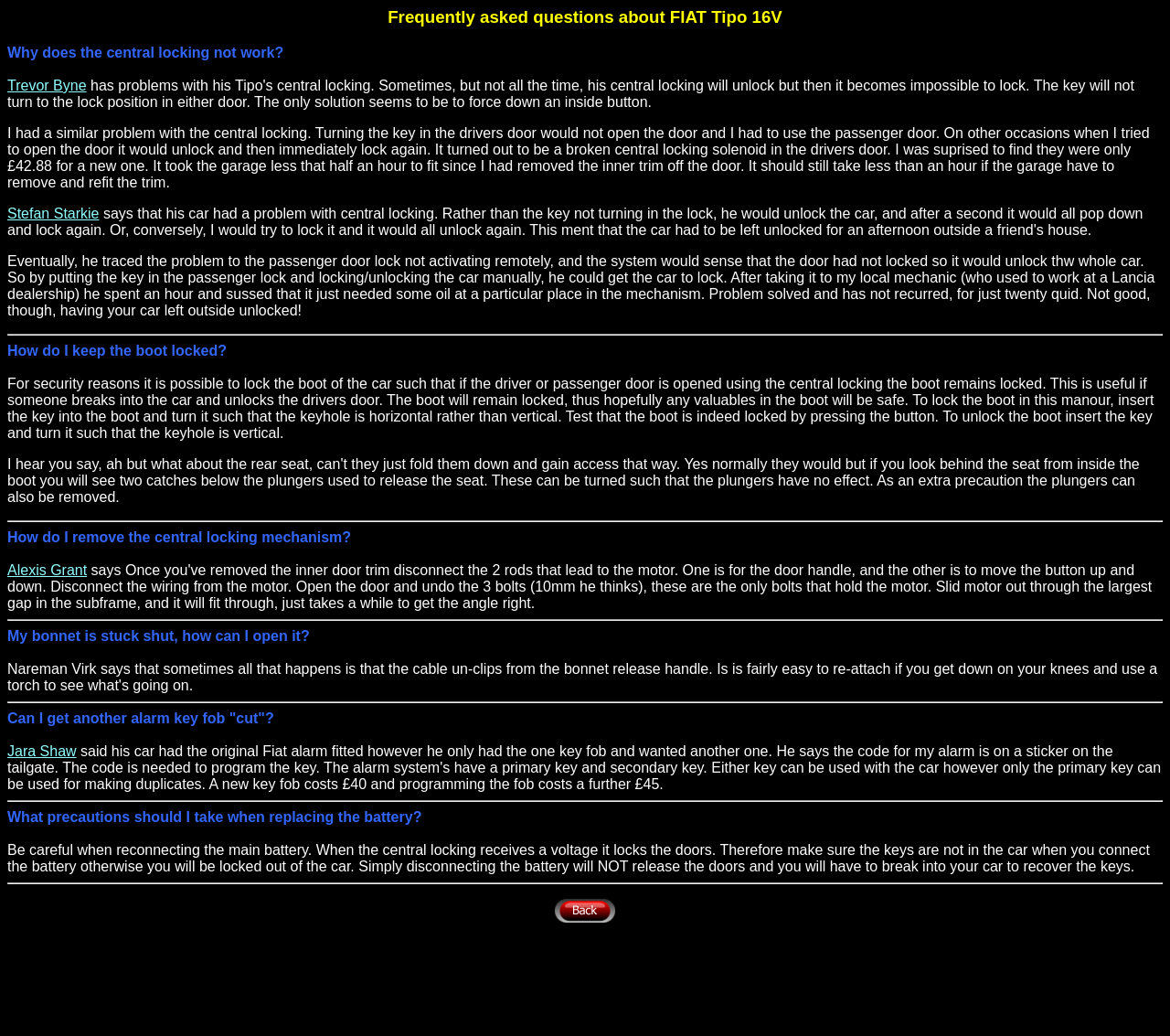Extract the bounding box coordinates for the UI element described as: "Jara Shaw".

[0.006, 0.717, 0.065, 0.732]